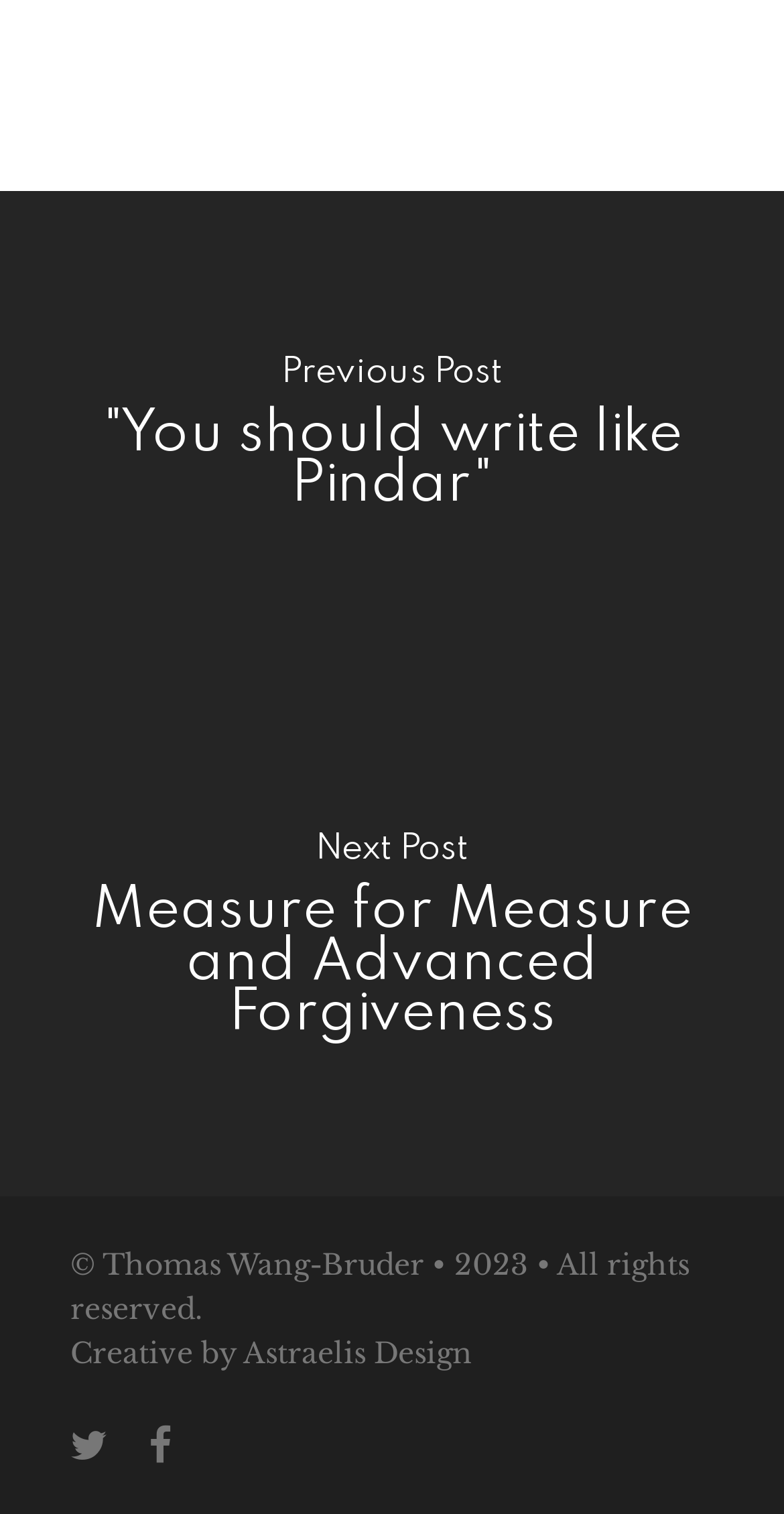Could you please study the image and provide a detailed answer to the question:
What is the copyright year?

I found the copyright year by looking at the StaticText element '© Thomas Wang-Bruder • 2023 • All rights reserved.' which is located at the bottom of the page.